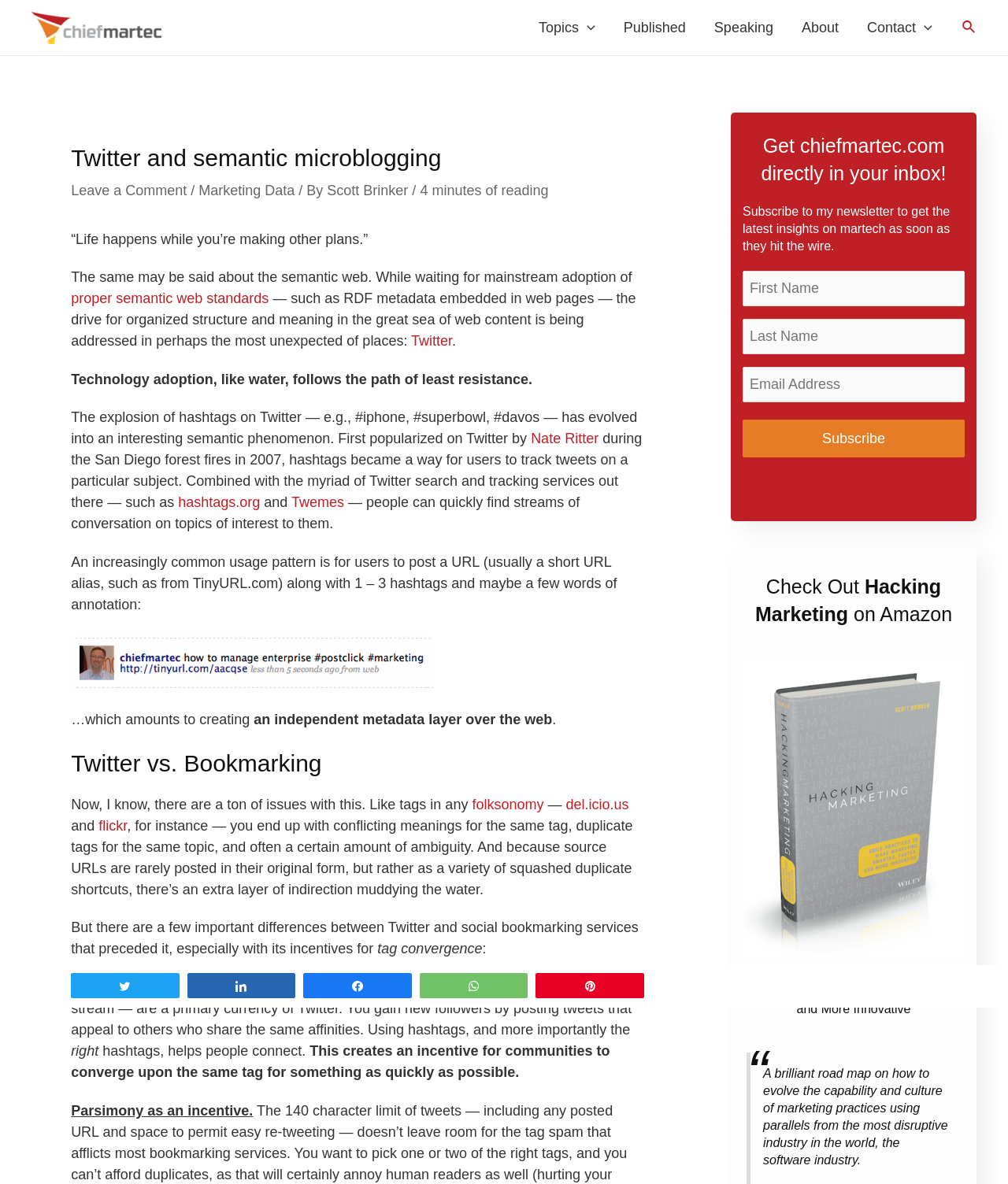Using the description: "parent_node: Topics aria-label="Menu Toggle"", determine the UI element's bounding box coordinates. Ensure the coordinates are in the format of four float numbers between 0 and 1, i.e., [left, top, right, bottom].

[0.574, 0.0, 0.59, 0.047]